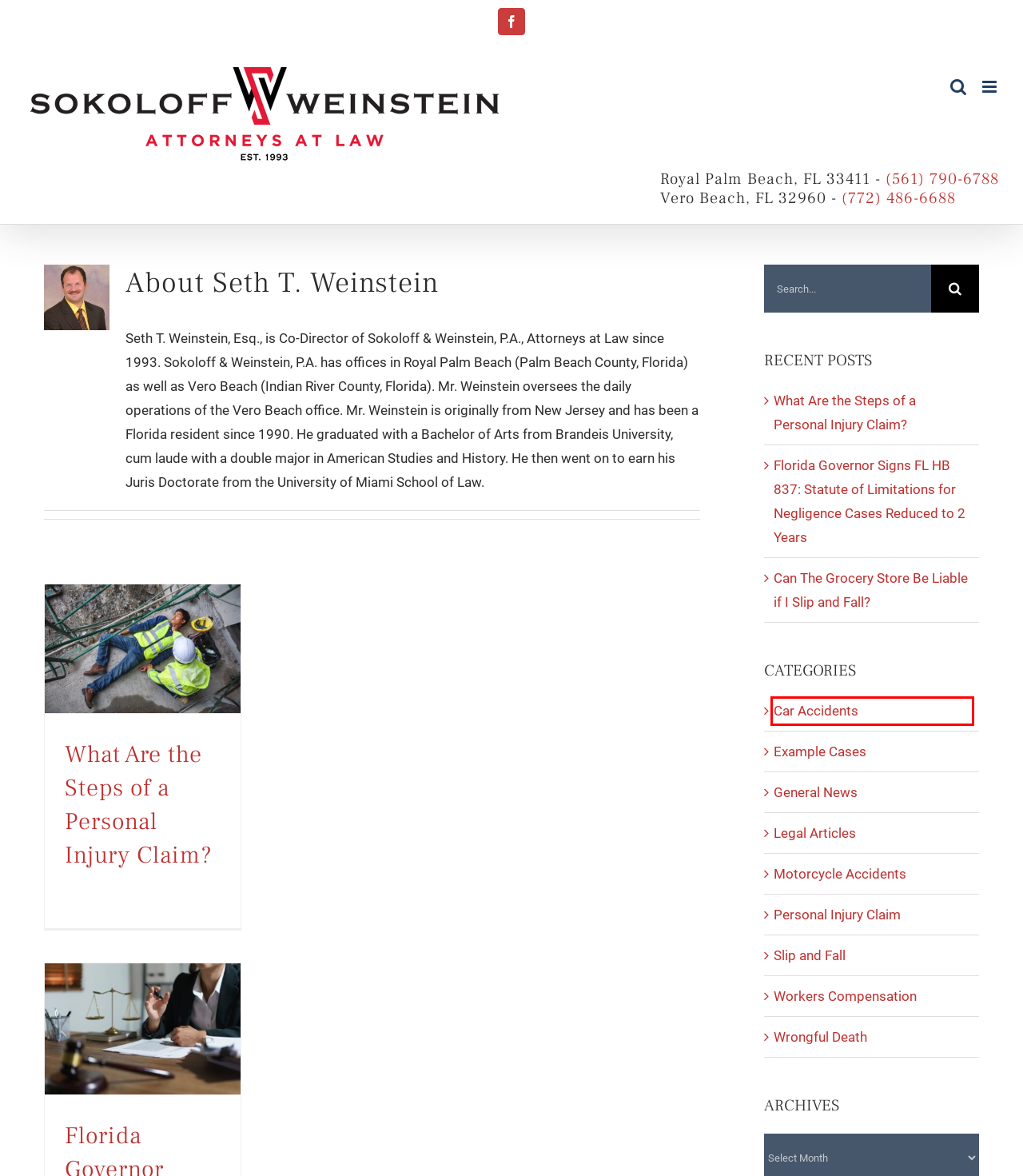Review the screenshot of a webpage that includes a red bounding box. Choose the most suitable webpage description that matches the new webpage after clicking the element within the red bounding box. Here are the candidates:
A. Workers Compensation Archives - Sokoloff & Weinstein
B. General News Archives - Sokoloff & Weinstein
C. Seeking Justice for Personal Injury Victims | Sokoloff & Weinstein, P.A.
D. Slip and Fall Archives - Sokoloff & Weinstein
E. Car Accidents Archives - Sokoloff & Weinstein
F. Personal Injury Claim Archives - Sokoloff & Weinstein
G. What Are the Steps of a Personal Injury Claim?
H. Personal Injury Attorneys in Royal Palm Beach and Vero Beach, FL: Sokoloff & Weinstein

E